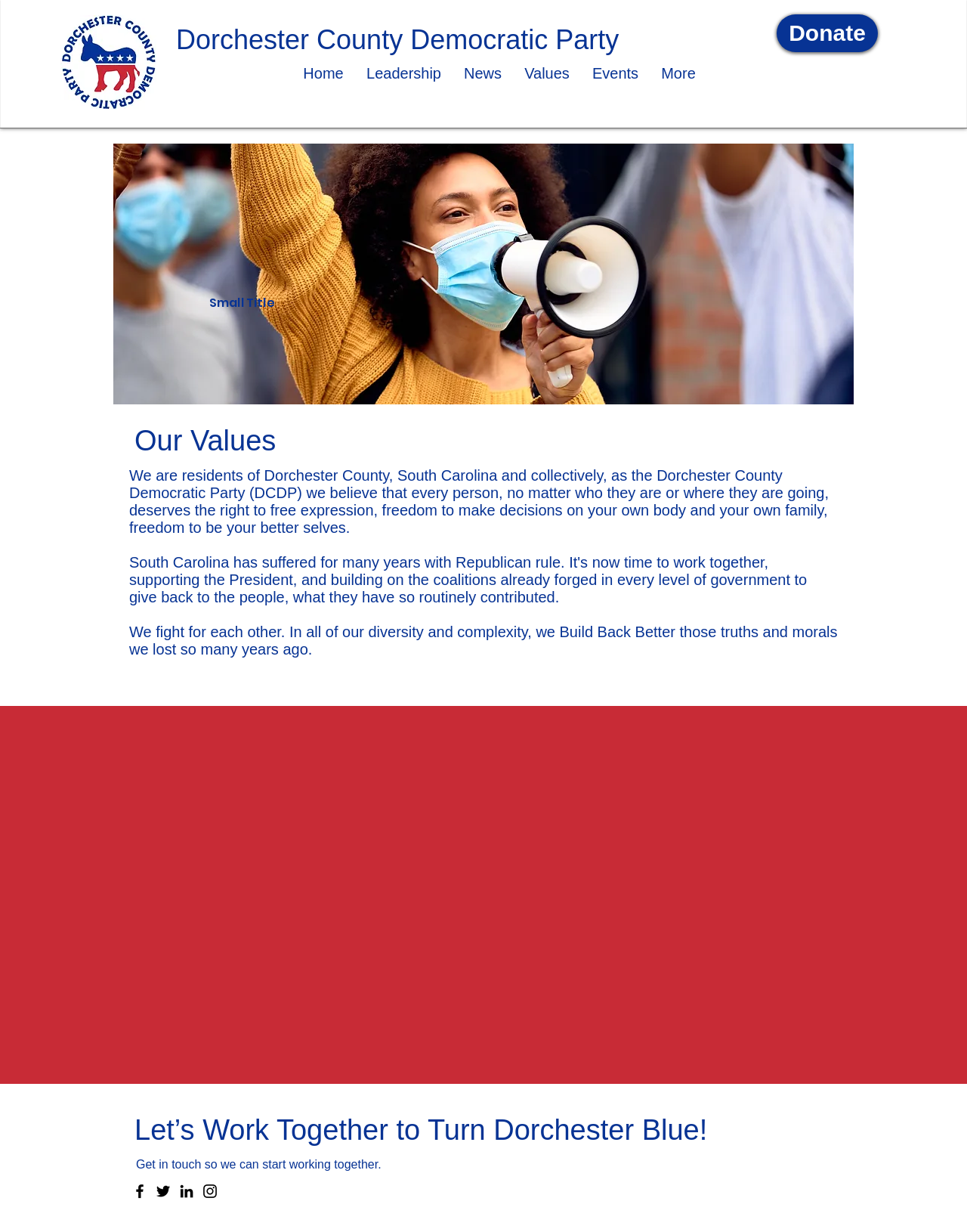Please locate the bounding box coordinates of the element that needs to be clicked to achieve the following instruction: "Visit the Home page". The coordinates should be four float numbers between 0 and 1, i.e., [left, top, right, bottom].

[0.302, 0.048, 0.367, 0.071]